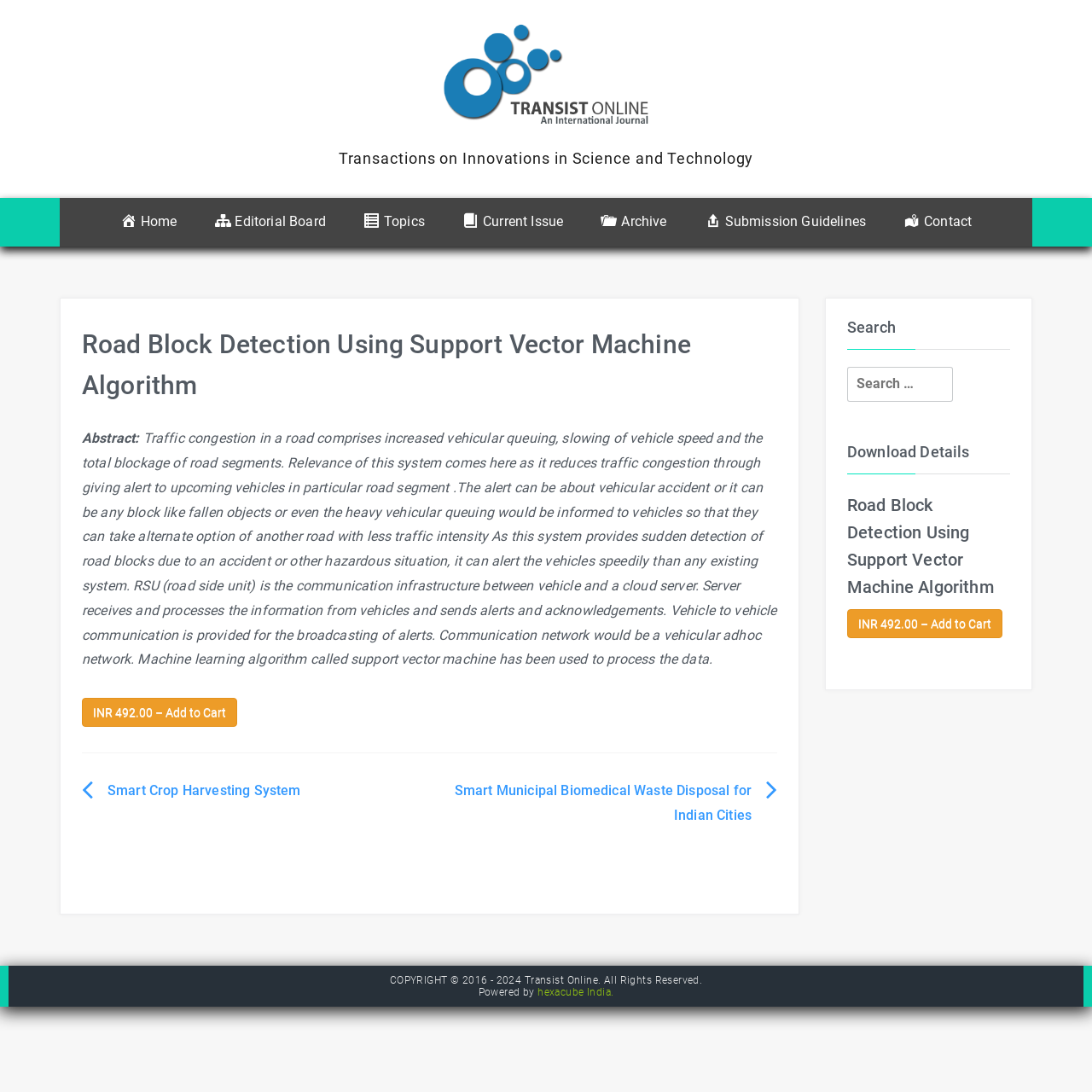Answer the following inquiry with a single word or phrase:
How much does the article cost?

INR 492.00